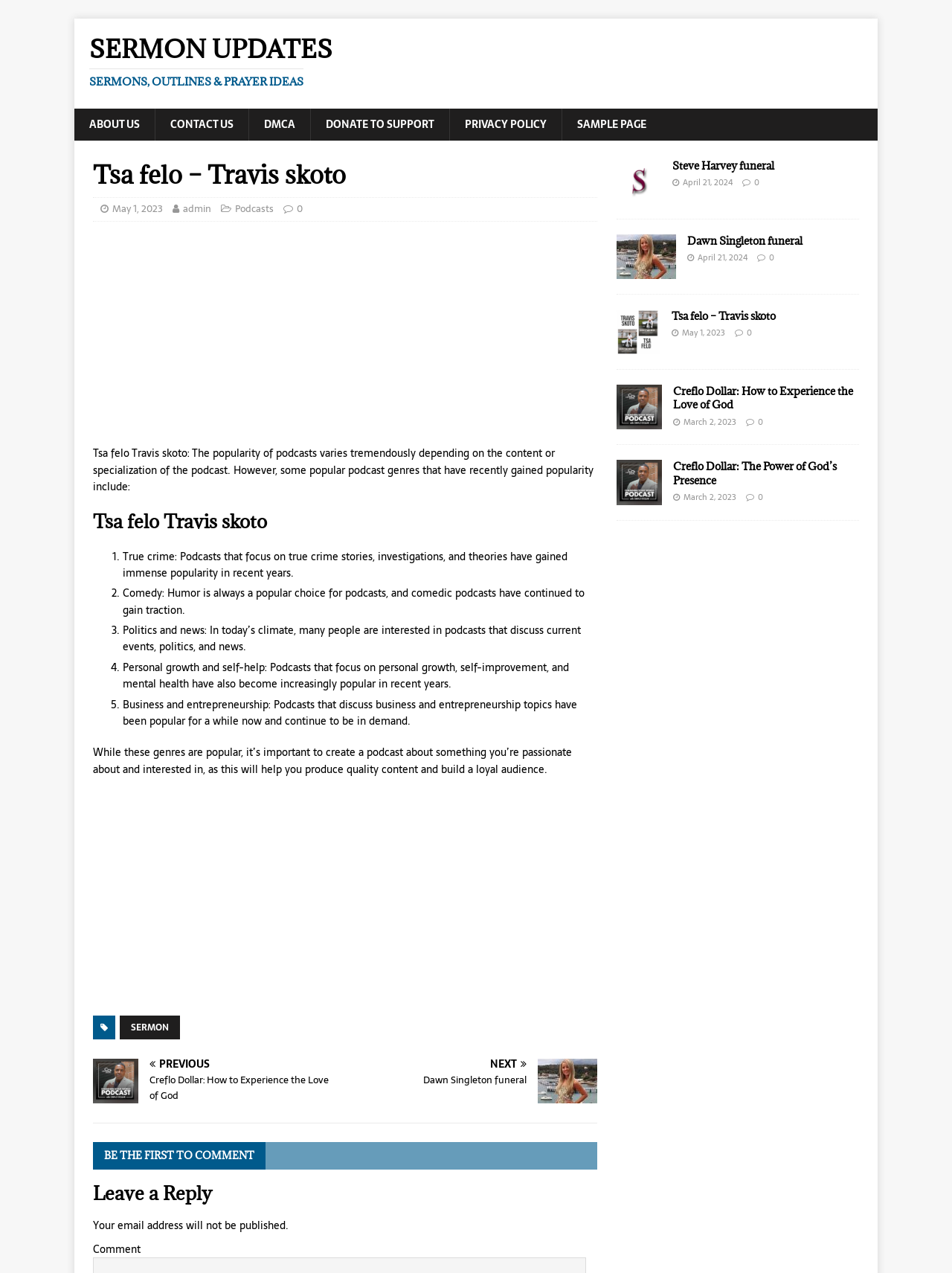Please analyze the image and provide a thorough answer to the question:
What is the name of the podcast?

The name of the podcast can be found in the heading element with the text 'Tsa felo – Travis skoto' which is located at the top of the webpage.